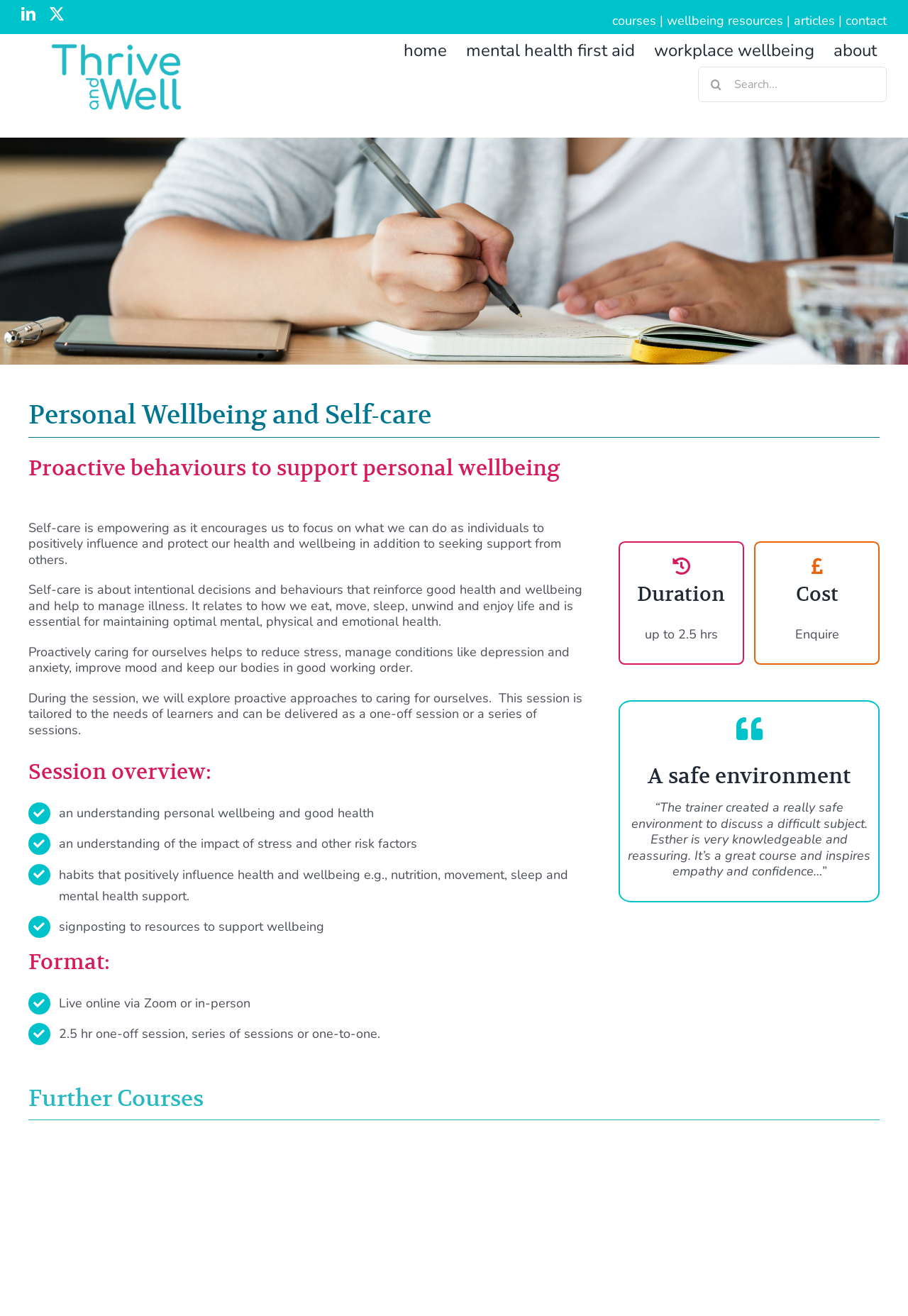Respond to the following question with a brief word or phrase:
What is the name of the wellbeing and self-care website?

Thrive and Well